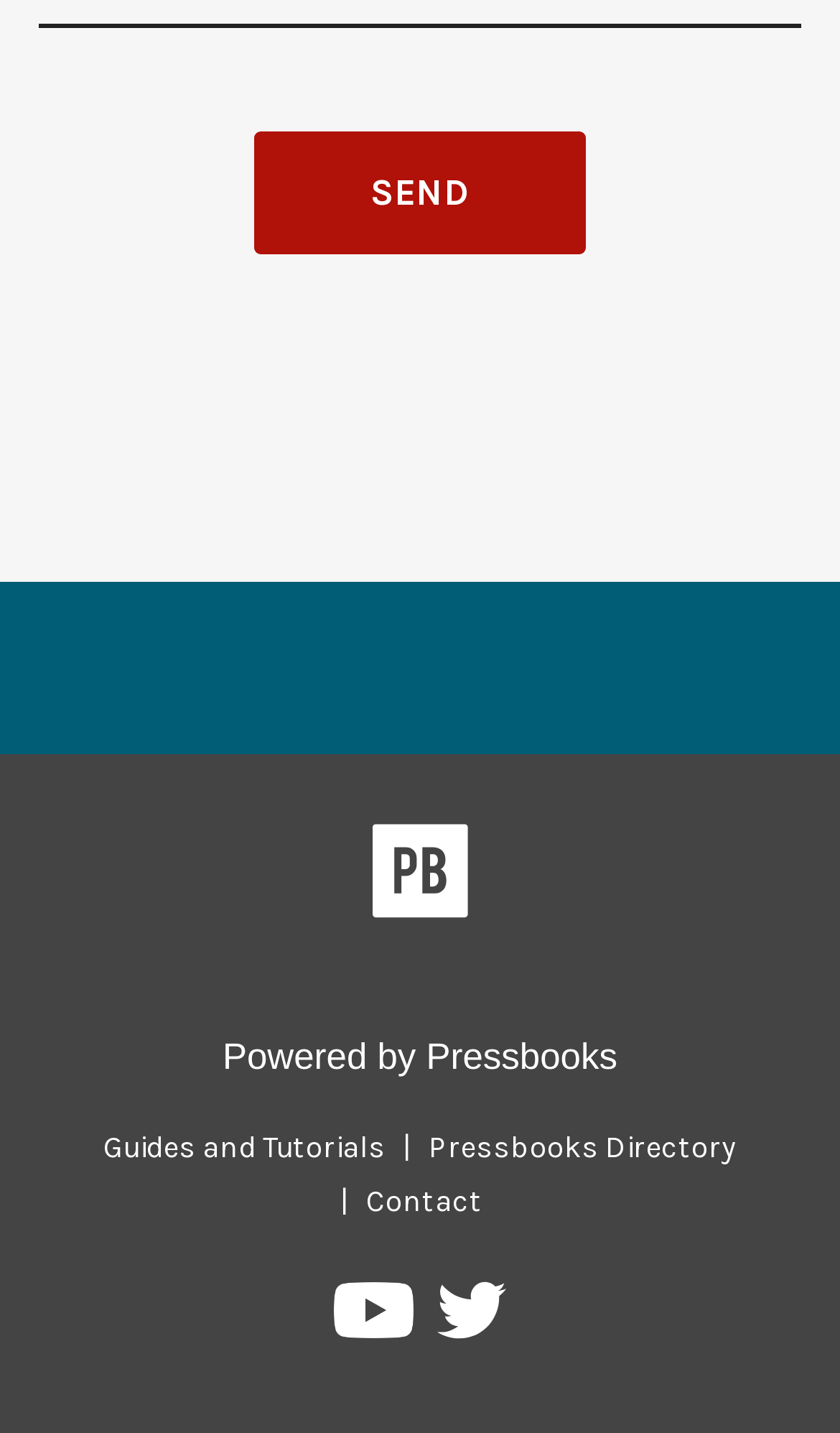Provide your answer in a single word or phrase: 
What is the separator between 'Guides and Tutorials' and 'Pressbooks Directory'?

|